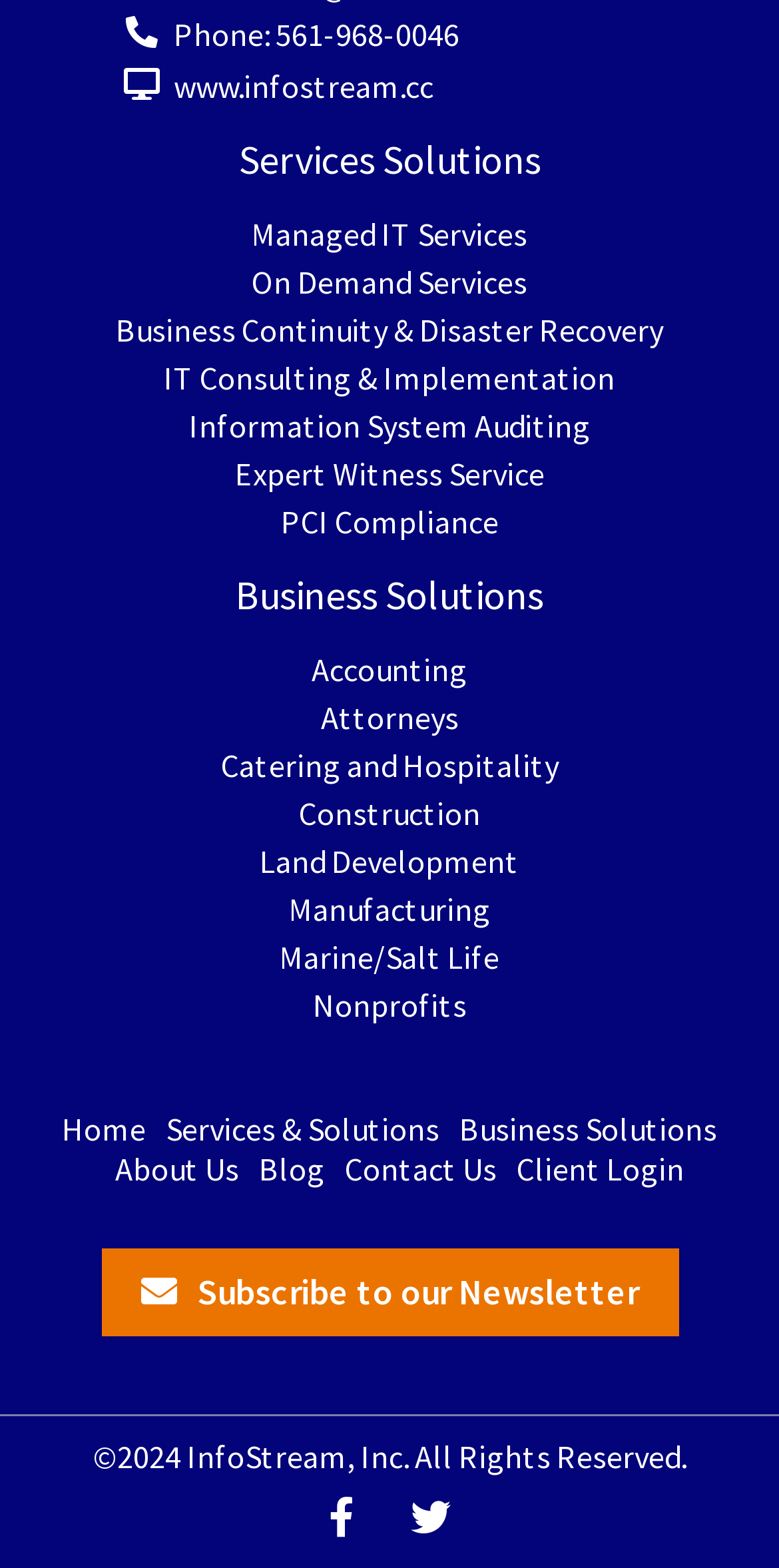Locate the bounding box coordinates of the area that needs to be clicked to fulfill the following instruction: "Subscribe to the newsletter". The coordinates should be in the format of four float numbers between 0 and 1, namely [left, top, right, bottom].

[0.129, 0.796, 0.871, 0.852]